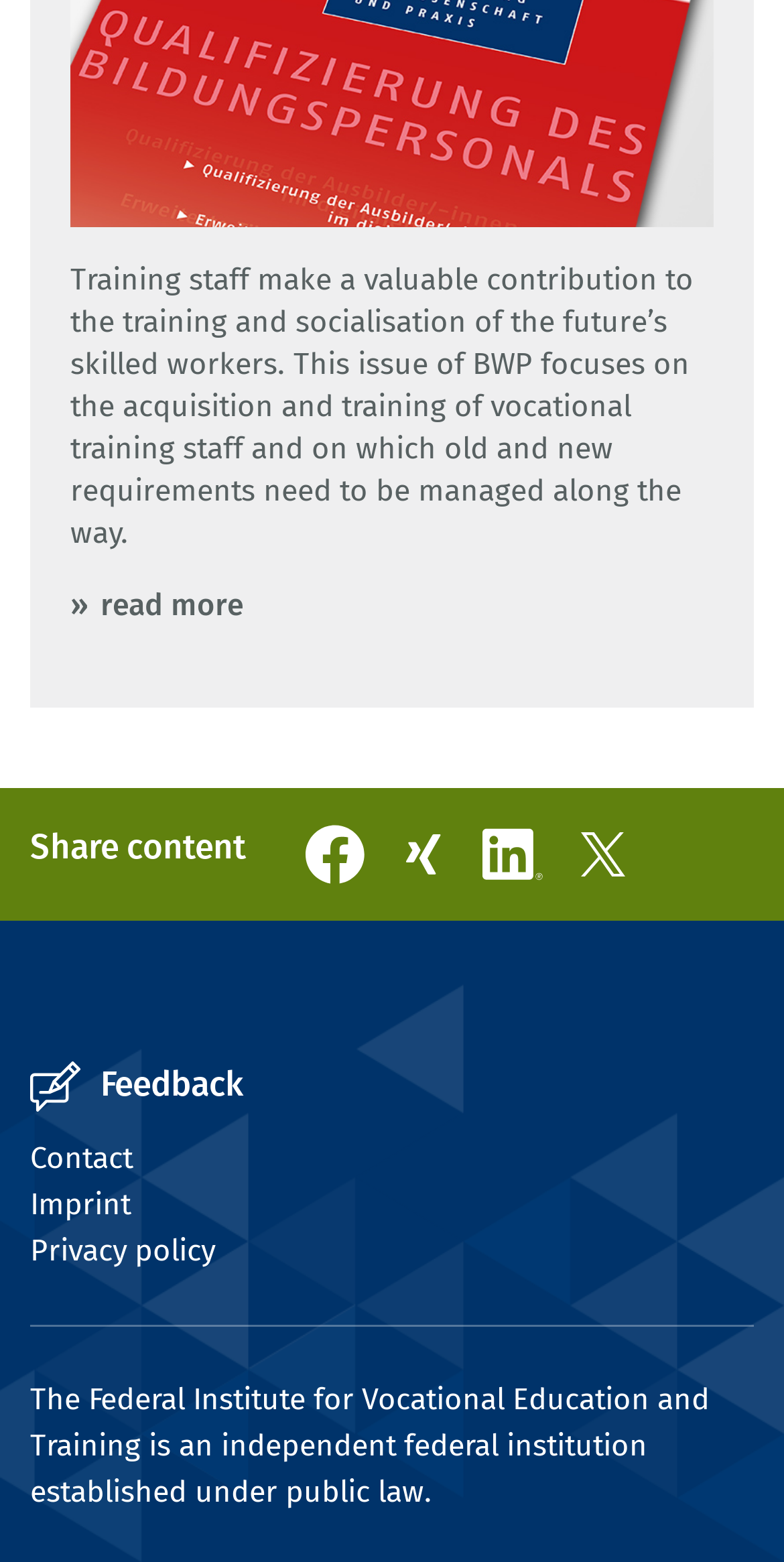Identify the bounding box coordinates of the specific part of the webpage to click to complete this instruction: "contact the Federal Institute".

[0.038, 0.73, 0.169, 0.753]